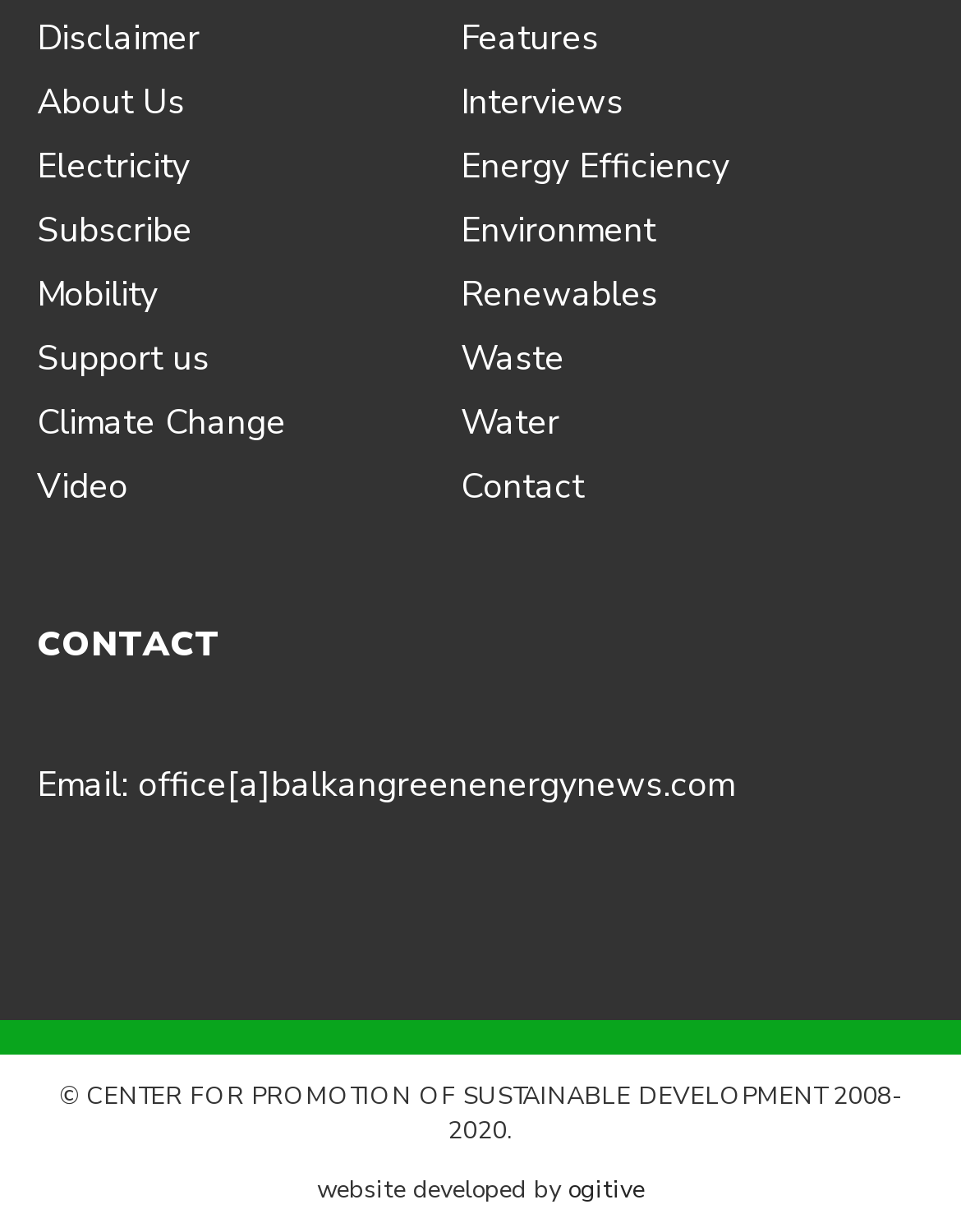What is the email address provided? From the image, respond with a single word or brief phrase.

office[a]balkangreenenergynews.com